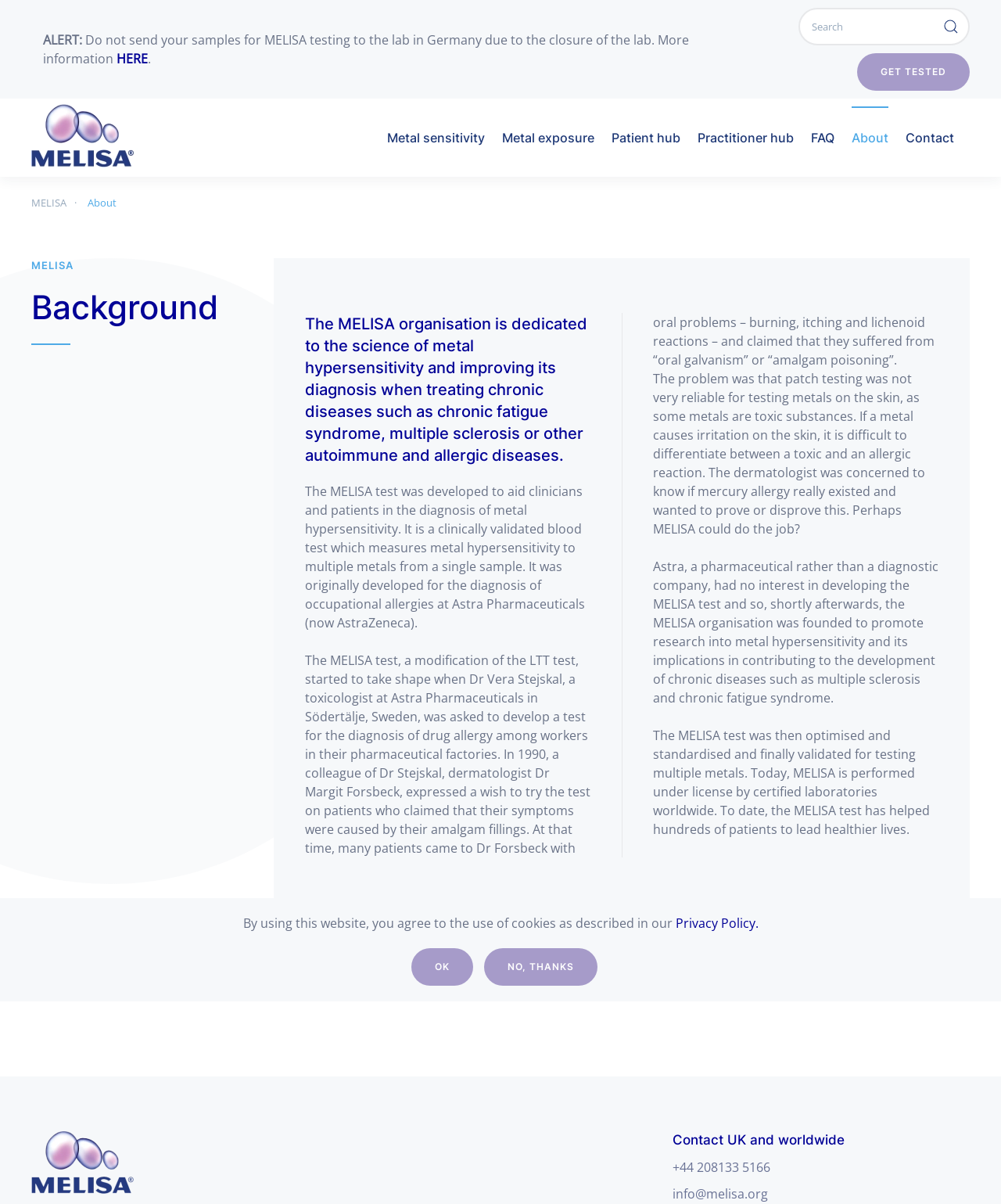What is MELISA used for?
Please provide a comprehensive answer based on the details in the screenshot.

Based on the webpage content, MELISA is a blood test used to aid the diagnosis of metal hypersensitivity. It is used worldwide by healthcare professionals to help determine whether patients are allergic to certain metals.